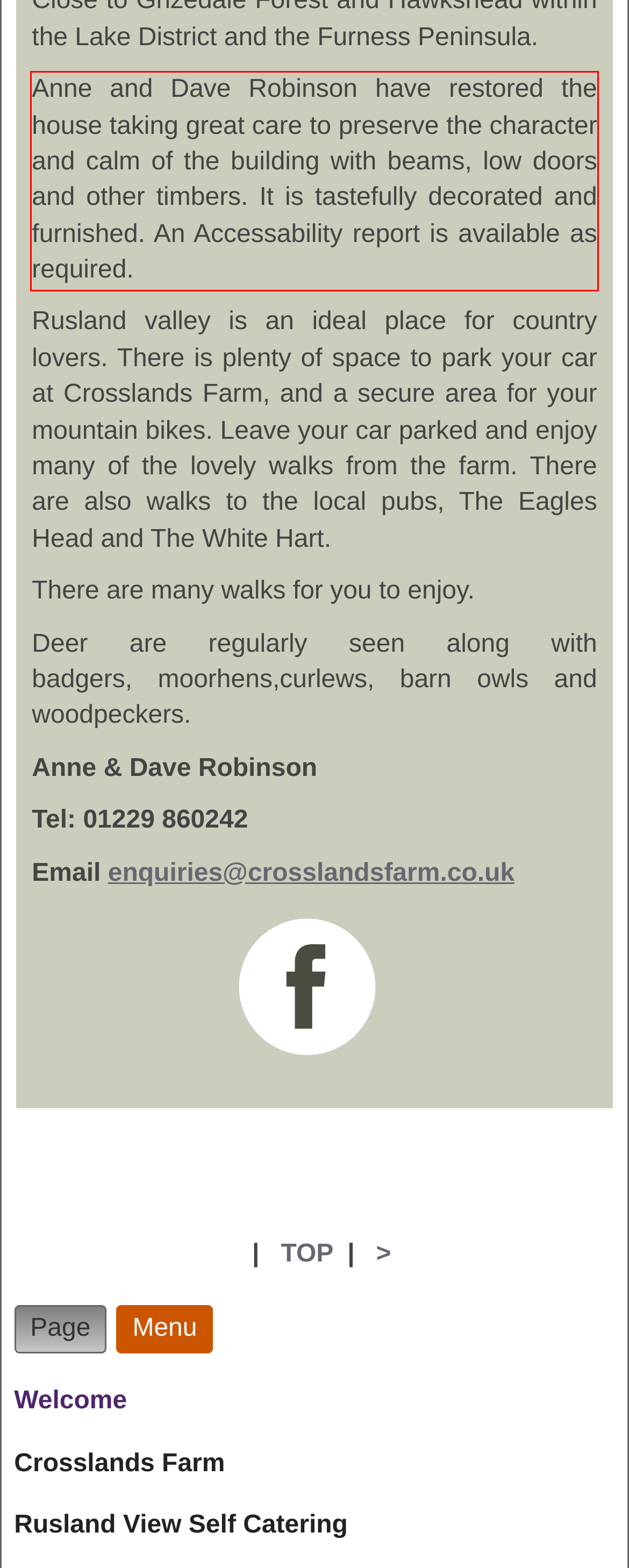You are provided with a screenshot of a webpage that includes a red bounding box. Extract and generate the text content found within the red bounding box.

Anne and Dave Robinson have restored the house taking great care to preserve the character and calm of the building with beams, low doors and other timbers. It is tastefully decorated and furnished. An Accessability report is available as required.